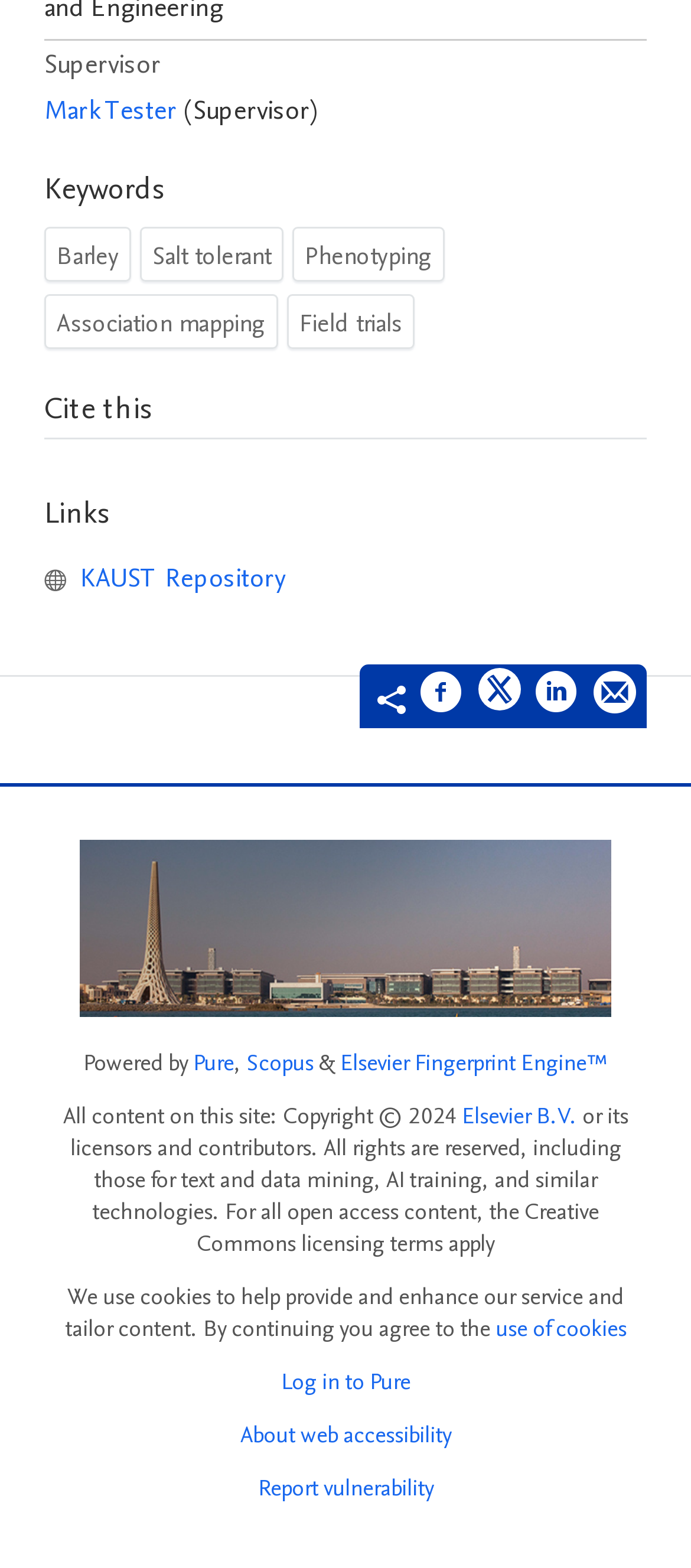Pinpoint the bounding box coordinates of the element you need to click to execute the following instruction: "Cite this". The bounding box should be represented by four float numbers between 0 and 1, in the format [left, top, right, bottom].

[0.064, 0.248, 0.936, 0.28]